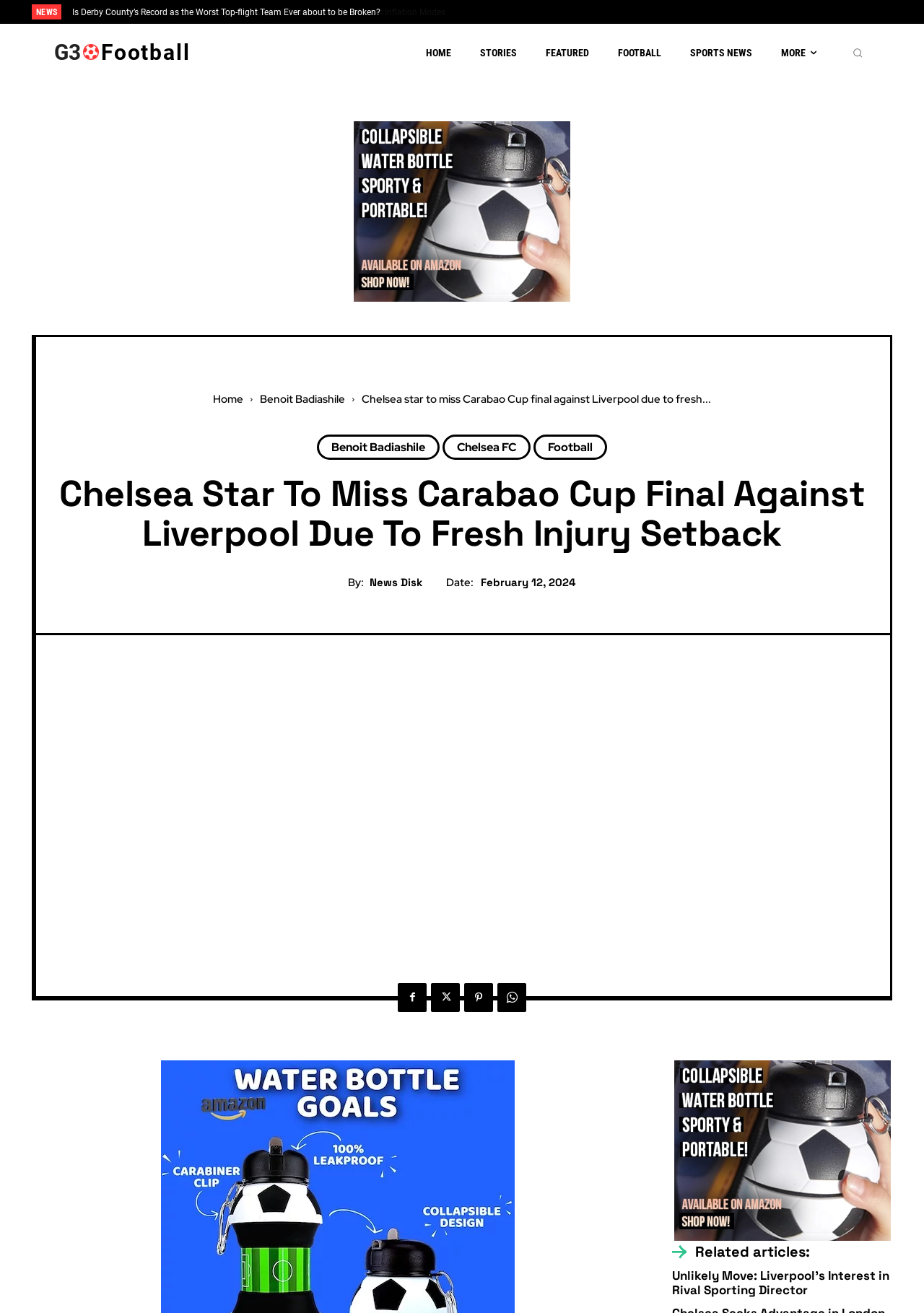Locate the bounding box coordinates of the clickable part needed for the task: "View the 'Related articles'".

[0.752, 0.947, 0.877, 0.959]